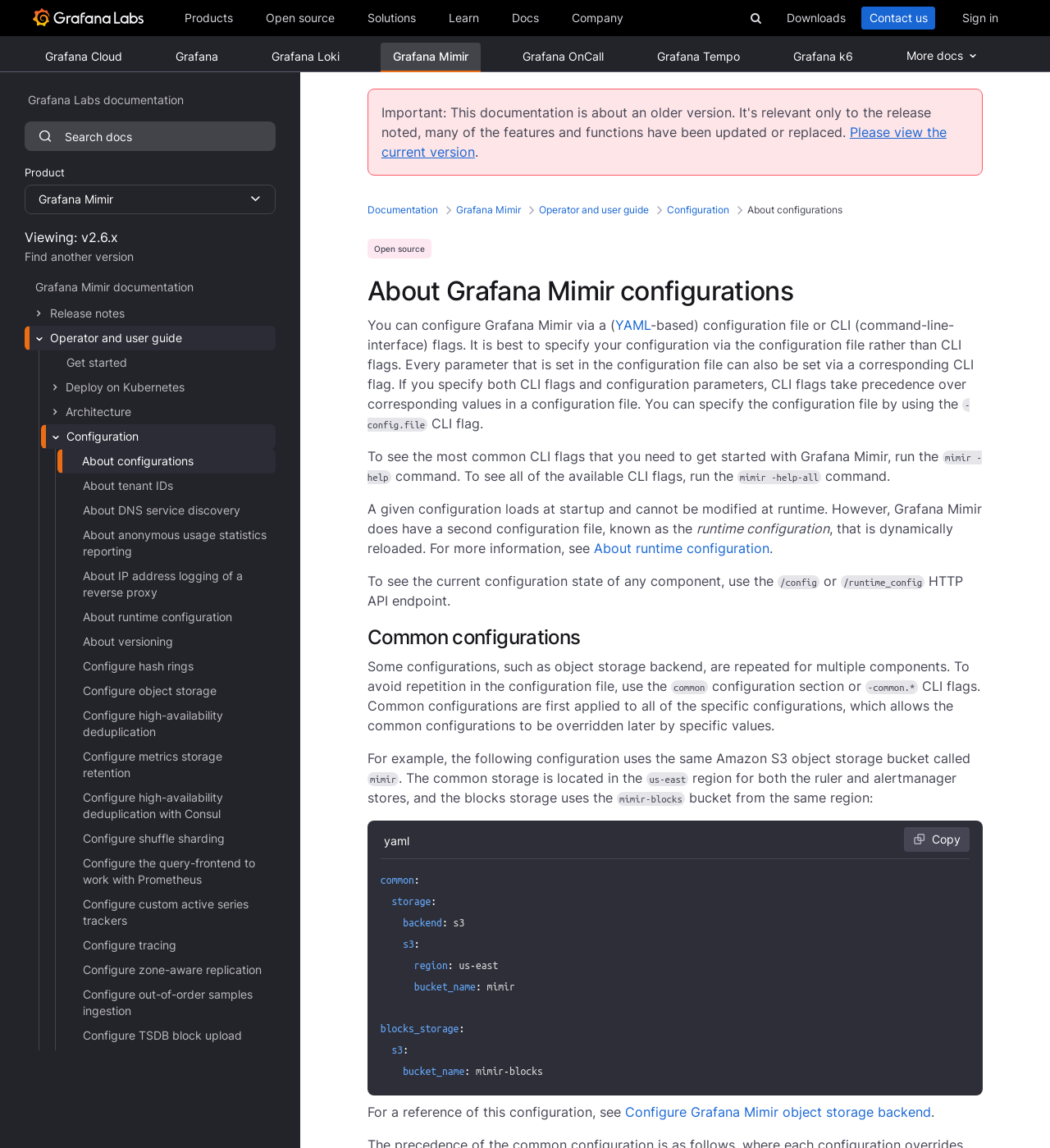How many links are there in the top navigation bar?
Look at the image and answer the question with a single word or phrase.

9